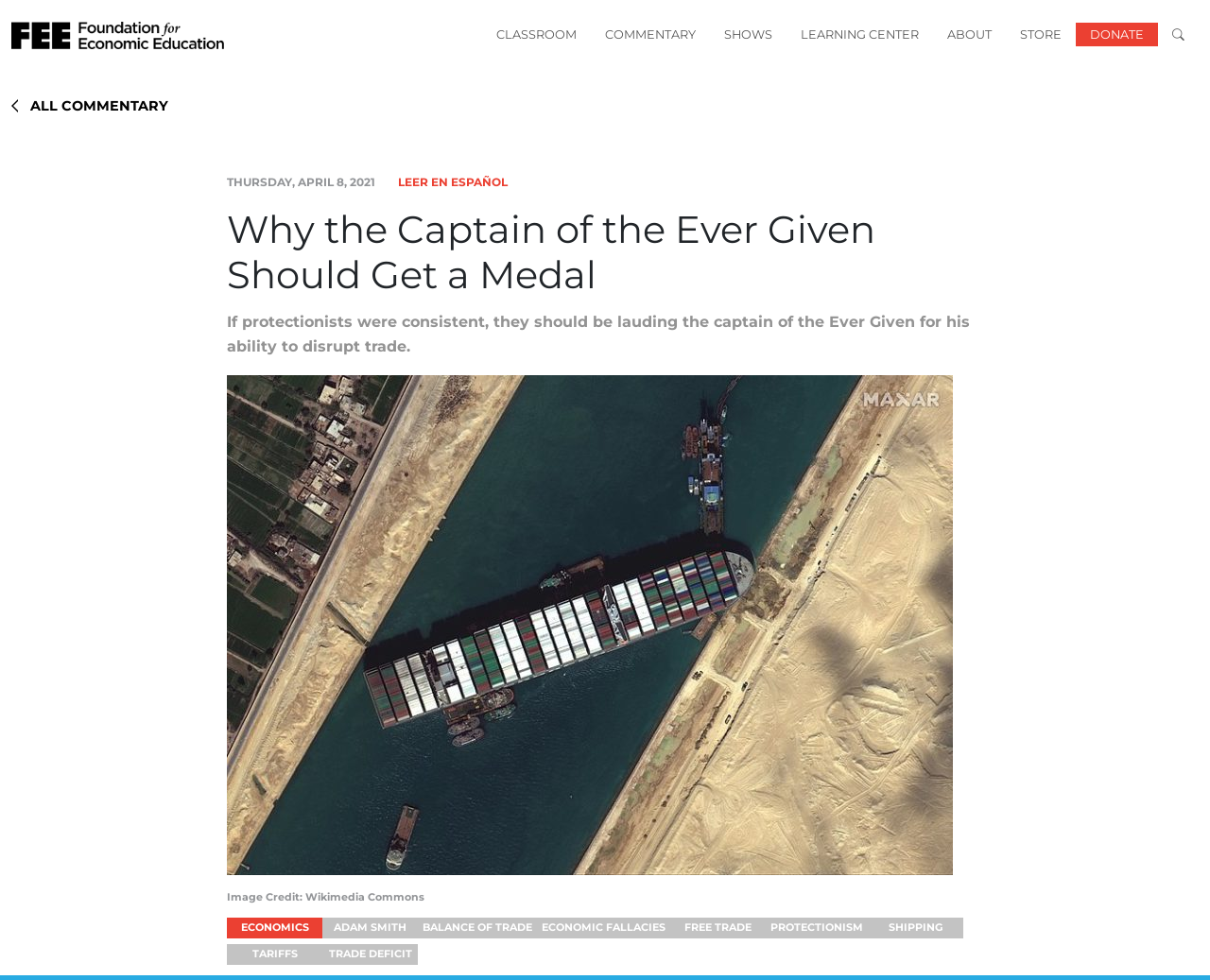Provide the bounding box coordinates of the section that needs to be clicked to accomplish the following instruction: "read ALL COMMENTARY."

[0.009, 0.099, 0.139, 0.117]